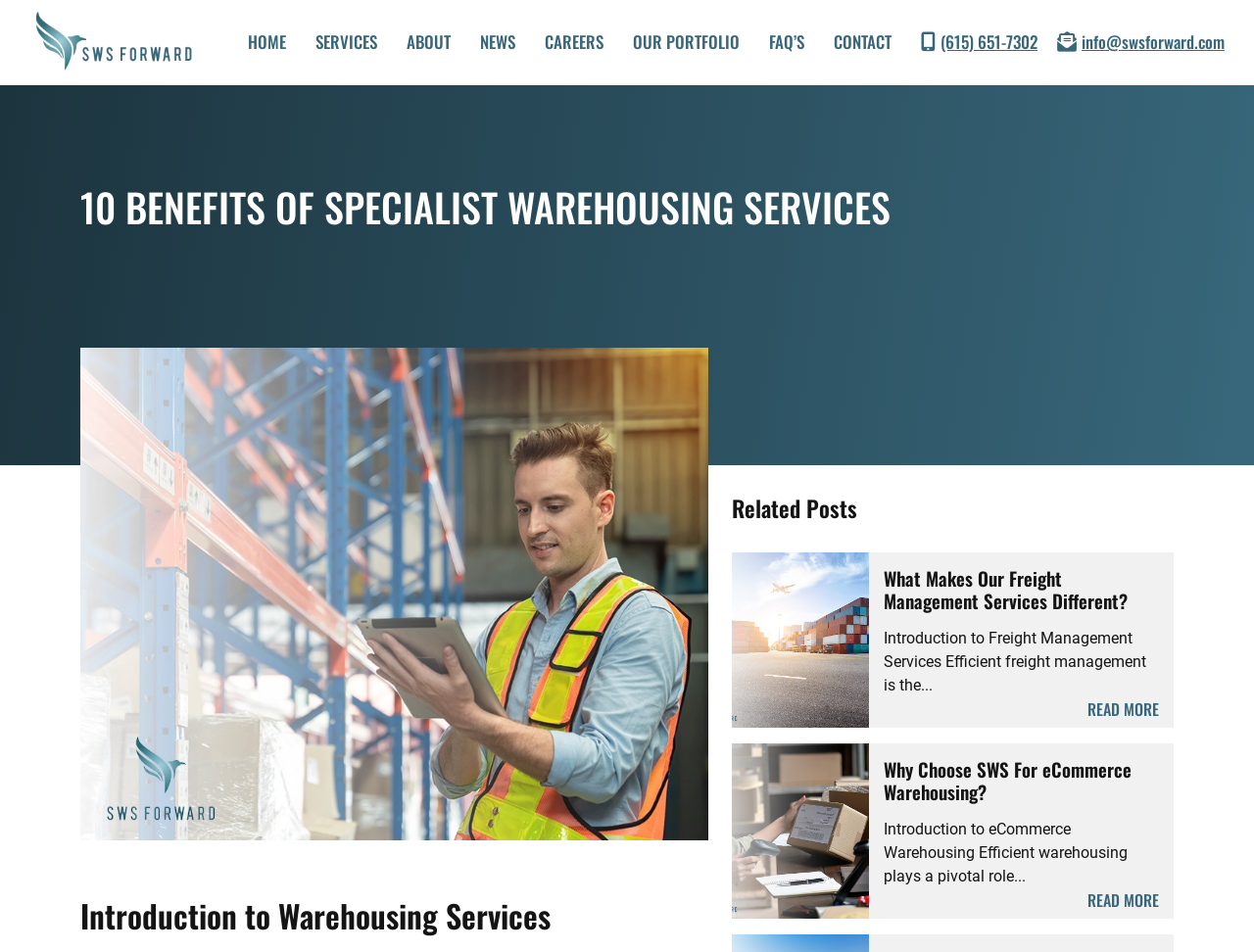Locate the bounding box of the UI element based on this description: "Read More". Provide four float numbers between 0 and 1 as [left, top, right, bottom].

[0.867, 0.933, 0.924, 0.958]